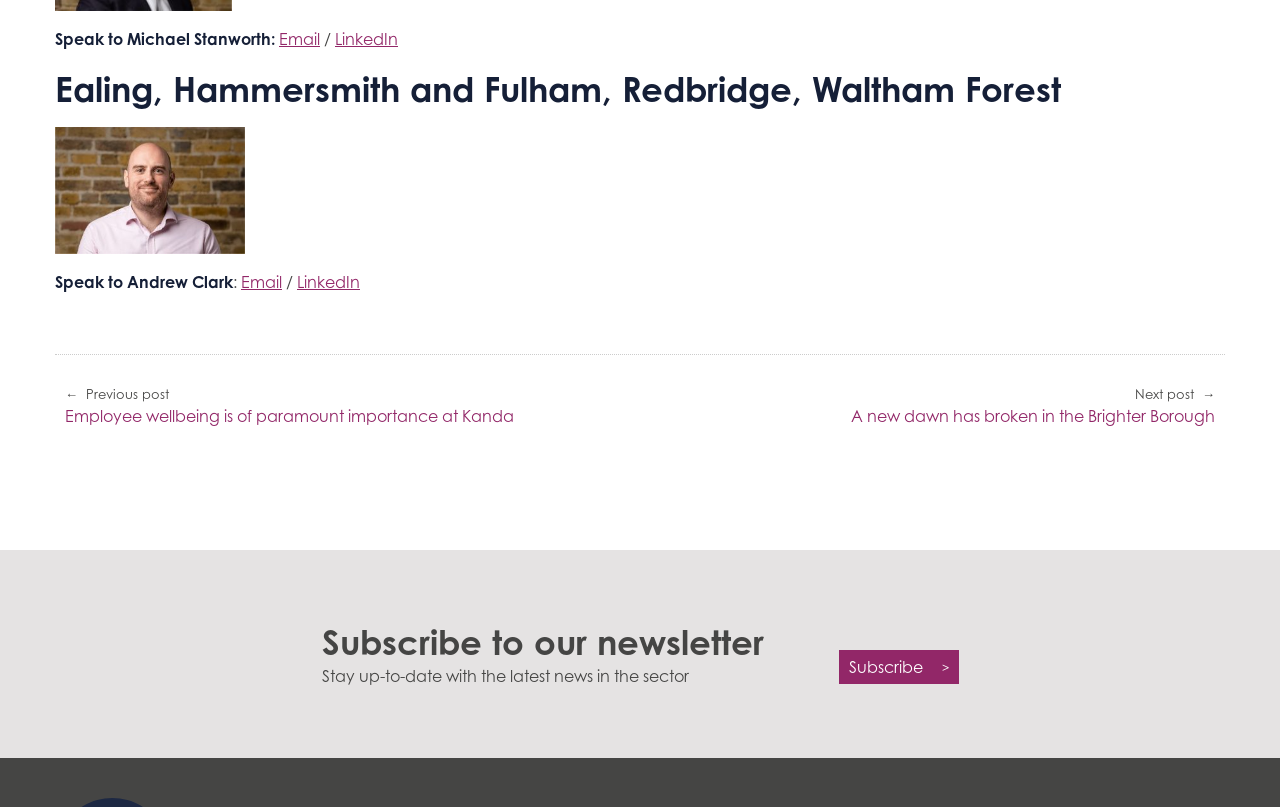For the following element description, predict the bounding box coordinates in the format (top-left x, top-left y, bottom-right x, bottom-right y). All values should be floating point numbers between 0 and 1. Description: Cookie Policy

[0.139, 0.912, 0.244, 0.946]